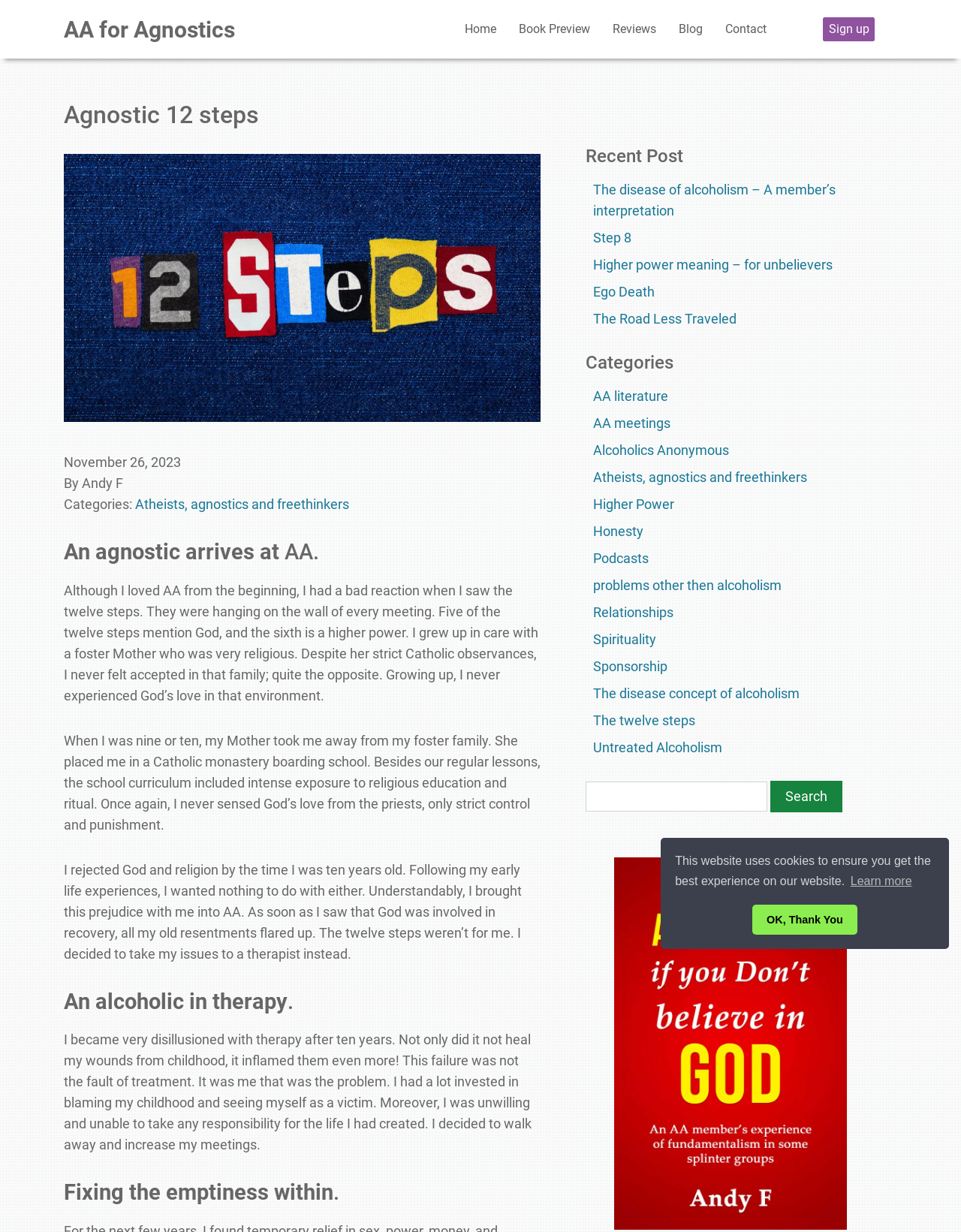How many headings are there in the main content area?
Give a one-word or short phrase answer based on the image.

4